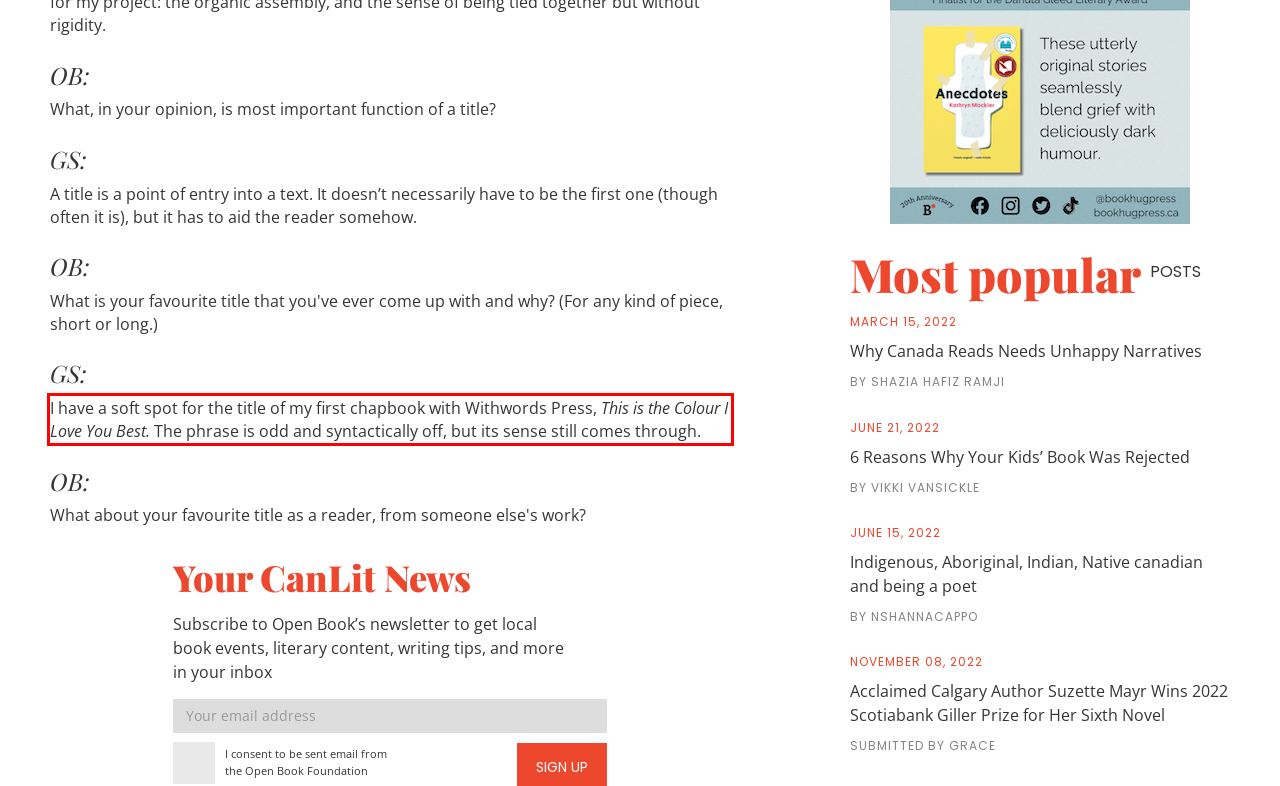In the given screenshot, locate the red bounding box and extract the text content from within it.

I have a soft spot for the title of my first chapbook with Withwords Press, This is the Colour I Love You Best. The phrase is odd and syntactically off, but its sense still comes through.